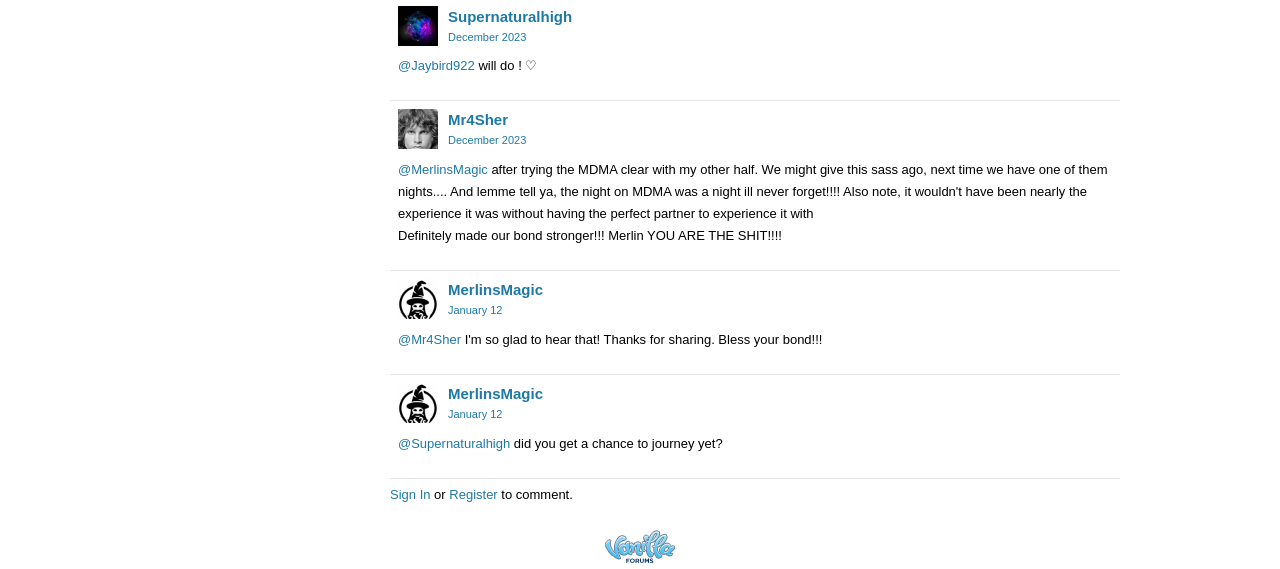Please answer the following query using a single word or phrase: 
What is the date of the post with the text 'Definitely made our bond stronger!!! Merlin YOU ARE THE SHIT!!!!'?

December 5, 2023